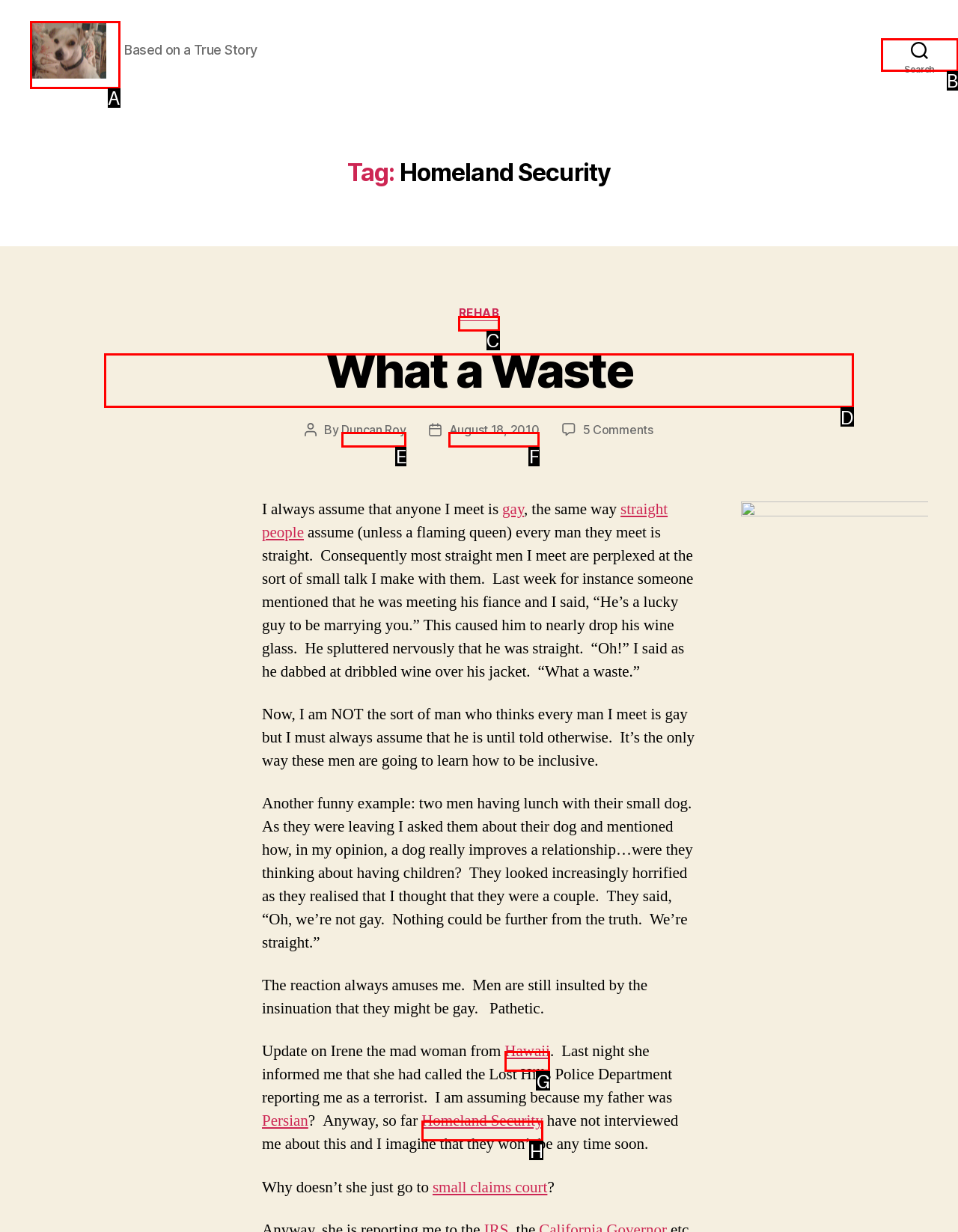Identify the correct HTML element to click to accomplish this task: Check the 'What a Waste' article
Respond with the letter corresponding to the correct choice.

D